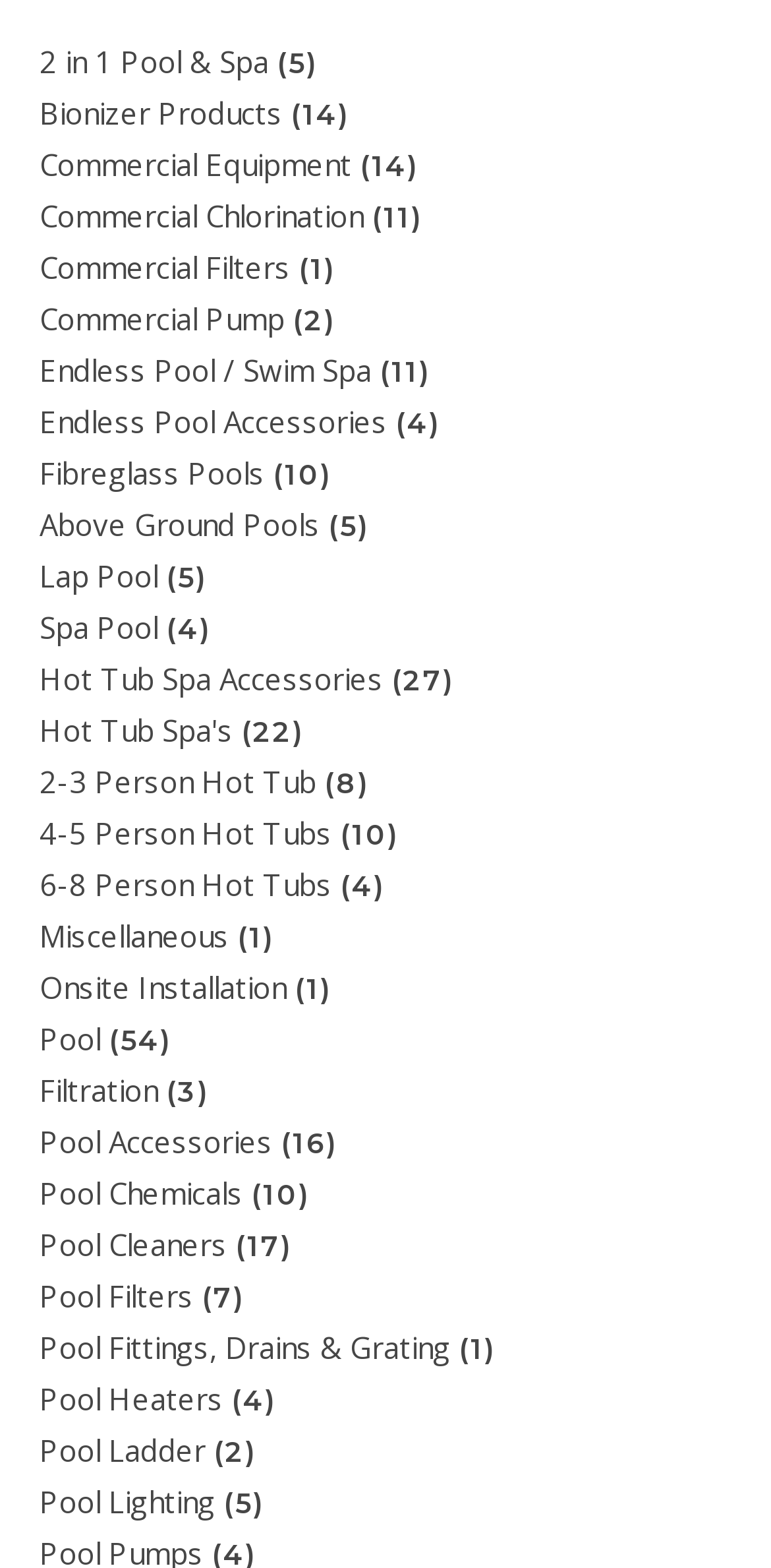Answer succinctly with a single word or phrase:
What is the category that comes after 'Fibreglass Pools'?

Above Ground Pools